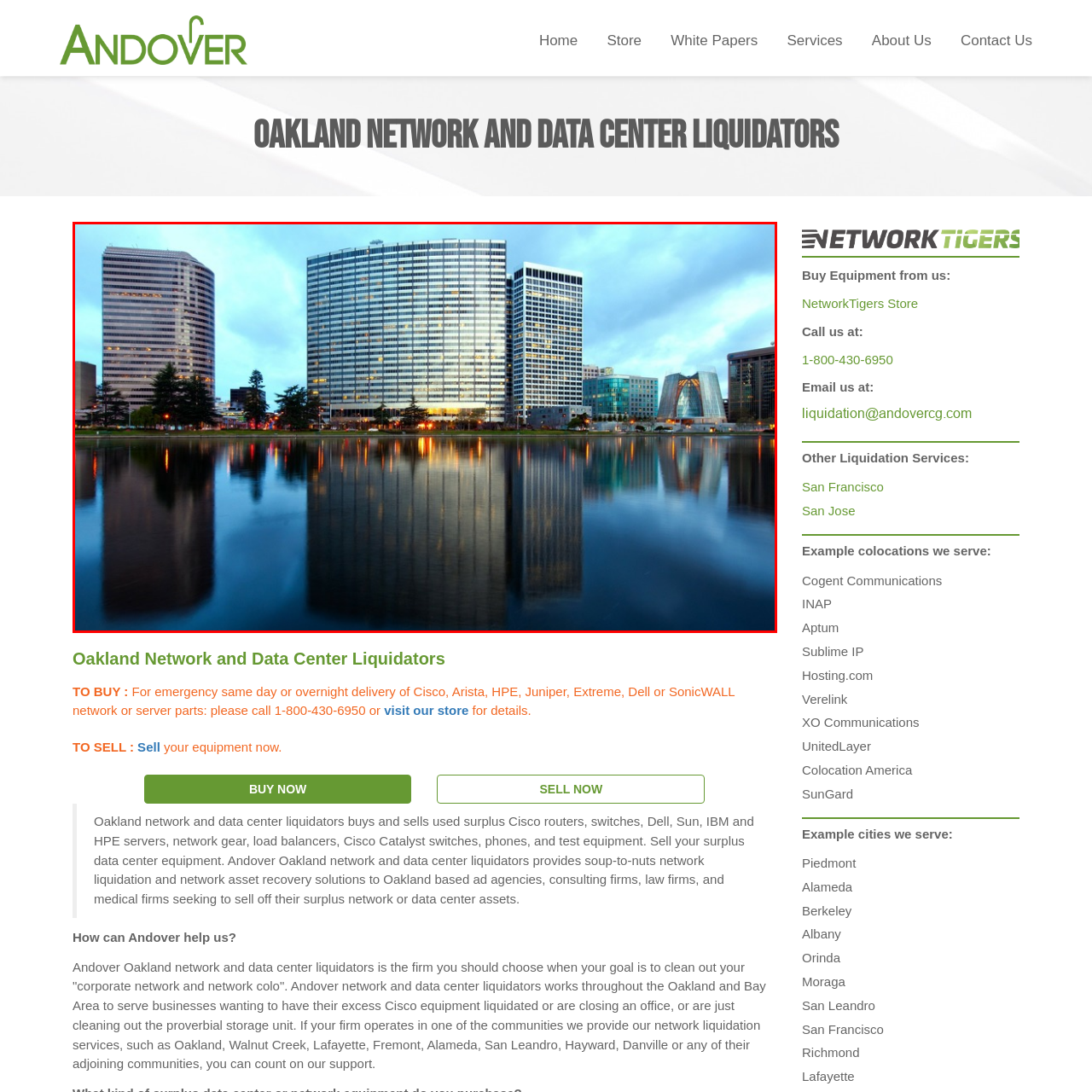Explain what is happening in the image inside the red outline in great detail.

The image captures a vibrant urban landscape of Oakland, California, showcasing a skyline adorned with modern architecture. In the foreground, a calm body of water reflects the tall buildings, creating a stunning symphony of light and design. The three prominent skyscrapers, characterized by their sleek glass facades, rise dramatically against a backdrop of a moody blue sky, hinting at the twilight hour. Lights from the buildings twinkle in the water, enhancing the picturesque view. This scene captures the essence of Oakland’s dynamic atmosphere, serving as a hub for business and creativity. The area depicted is a testament to the city’s blend of urban sophistication and natural beauty, inviting onlookers to appreciate both its architectural marvels and serene surroundings.